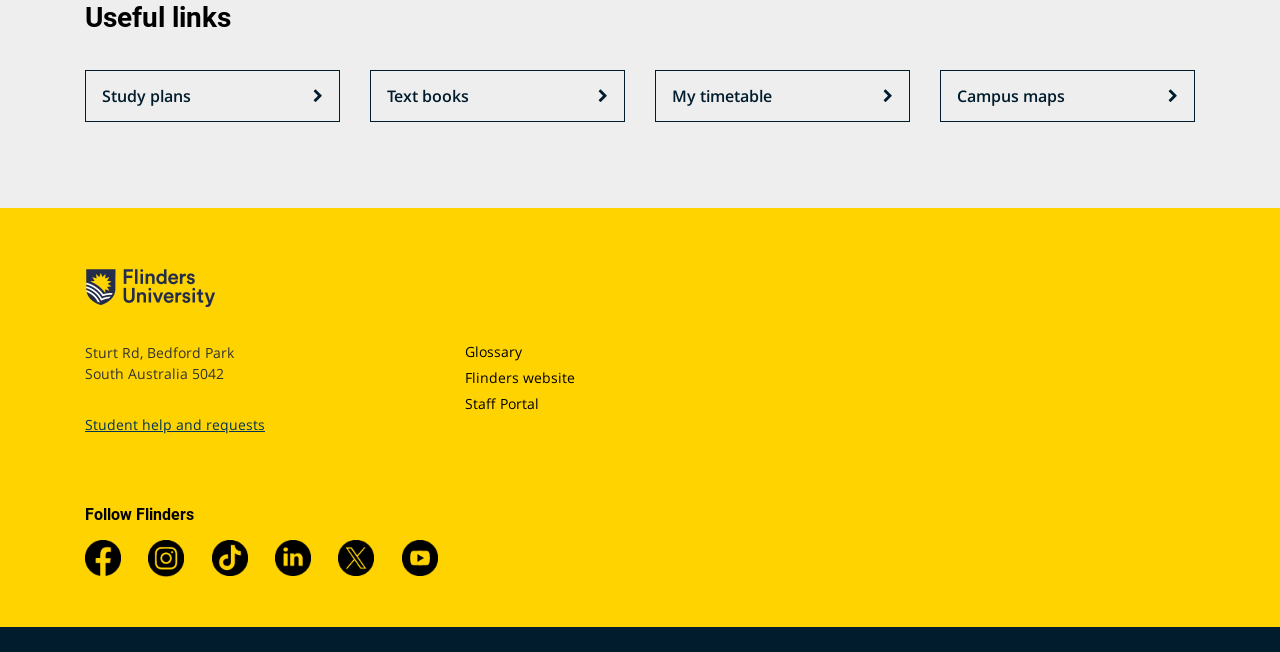What is the logo located at the top left corner of the page?
Your answer should be a single word or phrase derived from the screenshot.

Flinders University Logo